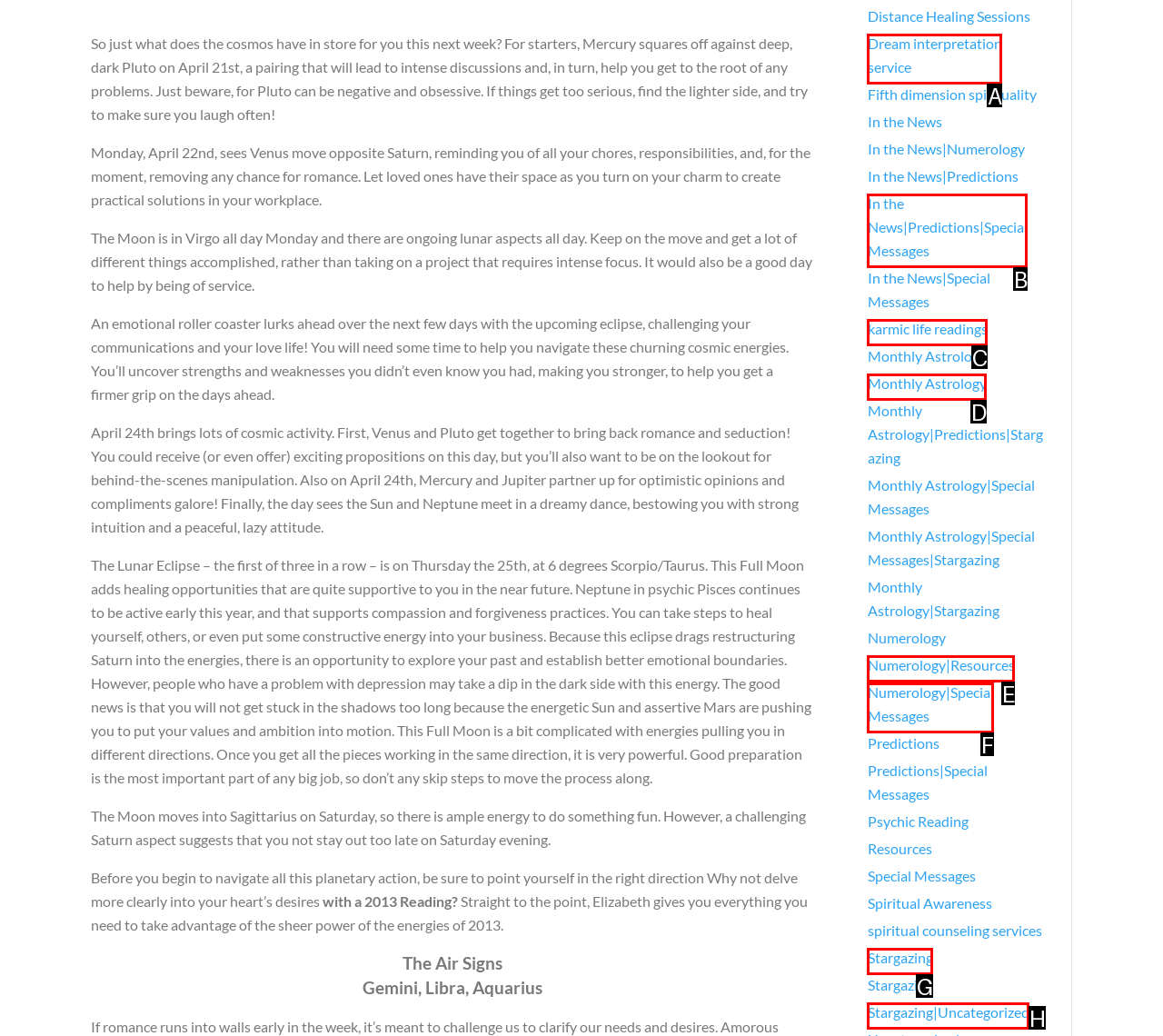Select the letter that corresponds to the UI element described as: Numerology|Resources
Answer by providing the letter from the given choices.

E